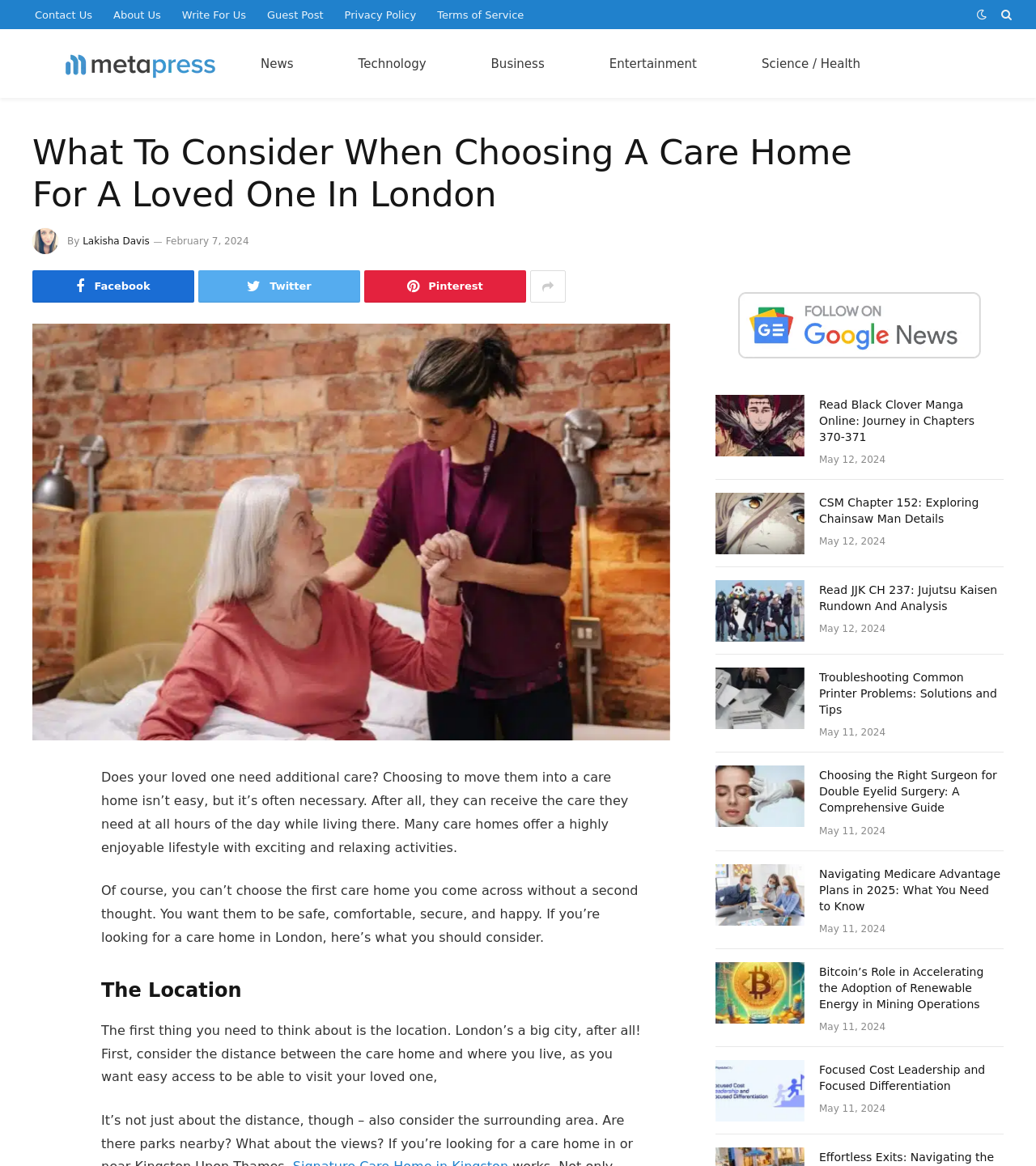How many social media links are there?
Can you offer a detailed and complete answer to this question?

I counted the number of social media links, which are [52] Facebook, [53] Twitter, [54] Pinterest, [58] unknown, and [355] unknown. There are 5 social media links in total.